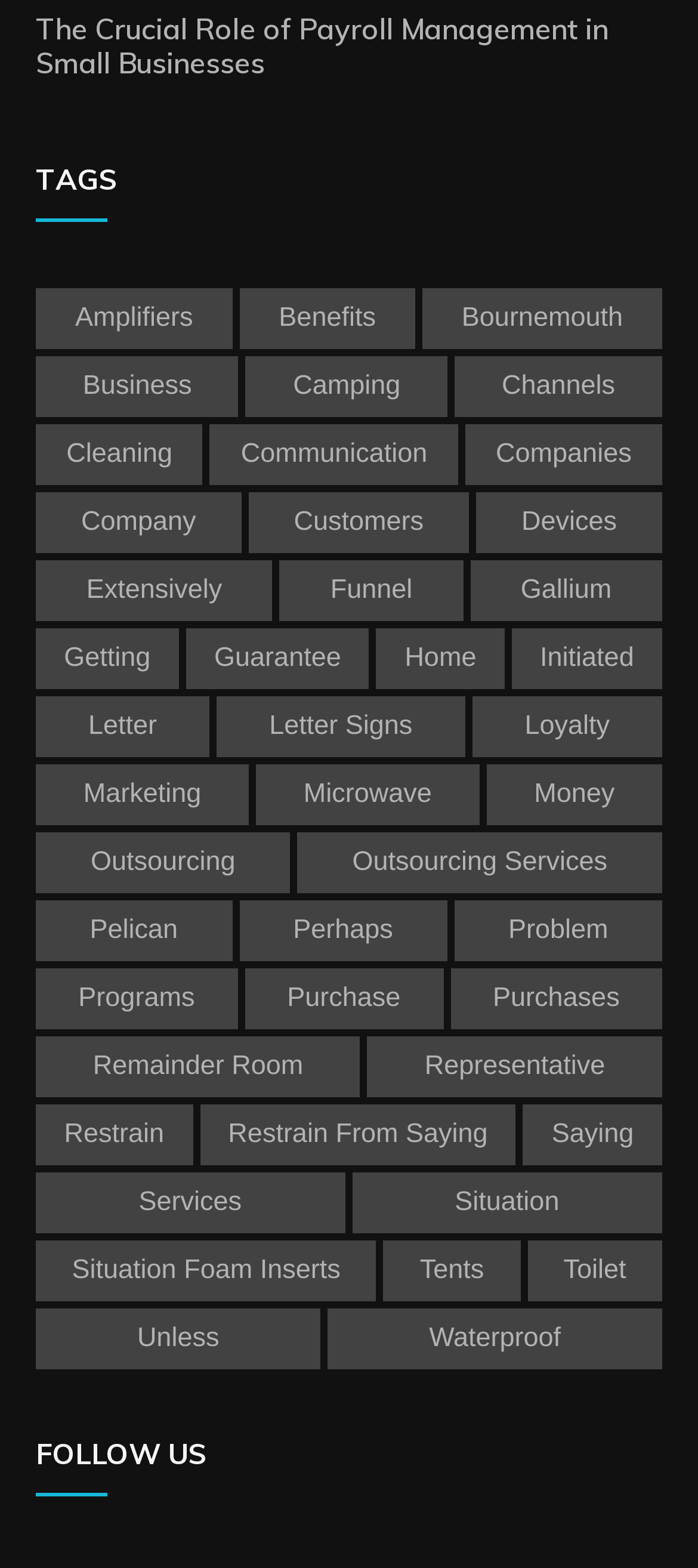Refer to the image and offer a detailed explanation in response to the question: What is the last item in the 'TAGS' section?

The last item in the 'TAGS' section can be determined by looking at the link elements in the 'TAGS' section. The last link element has the text 'Toilet (1 item)', which indicates that 'Toilet' is the last item in the 'TAGS' section.